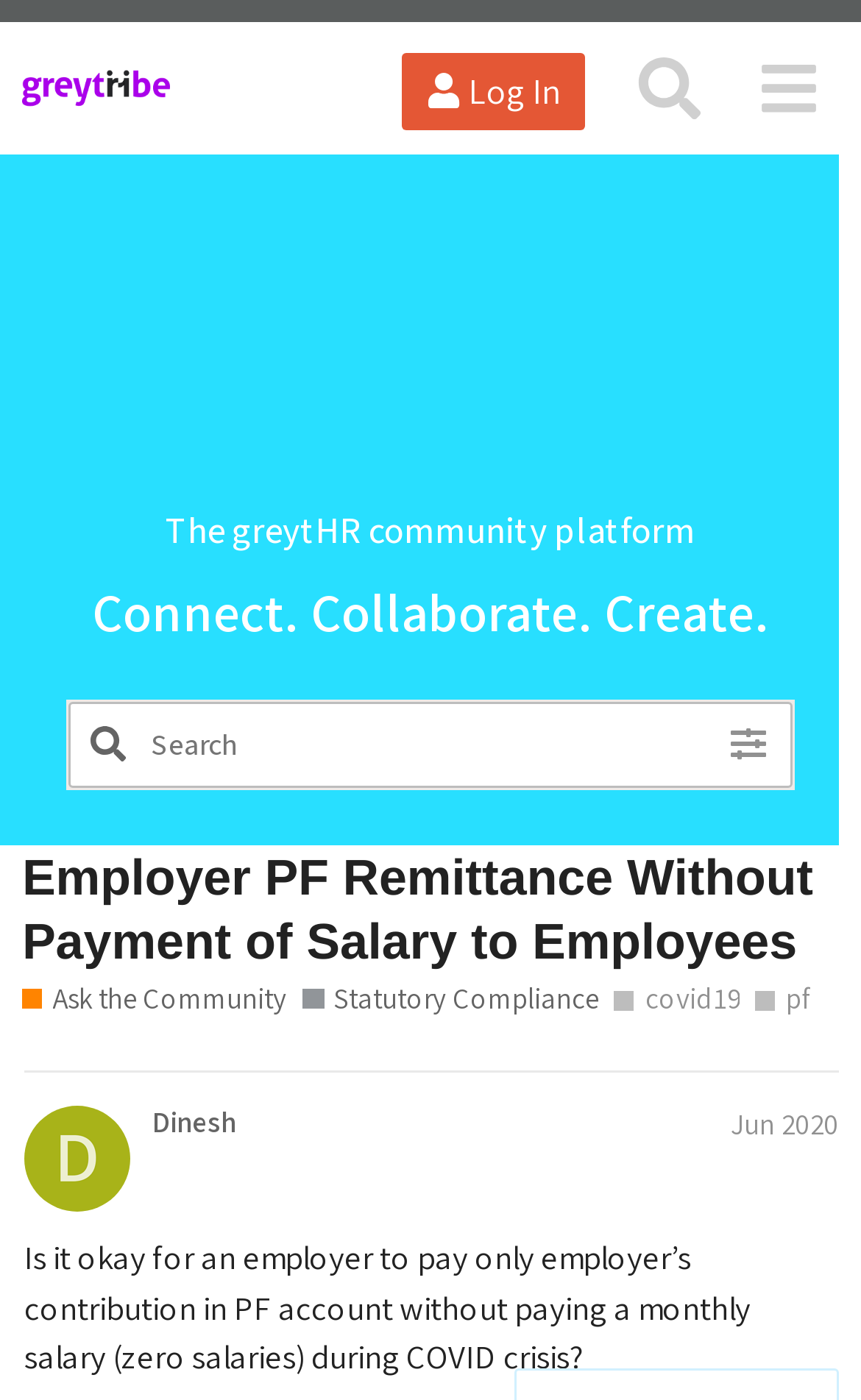What is the topic of discussion on this webpage?
Use the image to answer the question with a single word or phrase.

PF remittance without salary